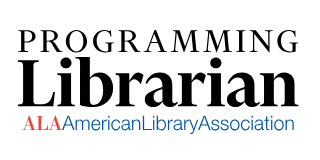Generate an elaborate caption for the given image.

This image features the logo for "Programming Librarian," a platform associated with the American Library Association (ALA). The design prominently showcases the words "PROGRAMMING" and "Librarian" in bold typography, emphasizing its focus on library programming. Below the main title, the ALA name is presented in a smaller size, with "American Library Association" spelled out in a lighter blue color, thereby reinforcing the logo's affiliation with the ALA. This logo represents a commitment to enhancing library services and programming for communities.